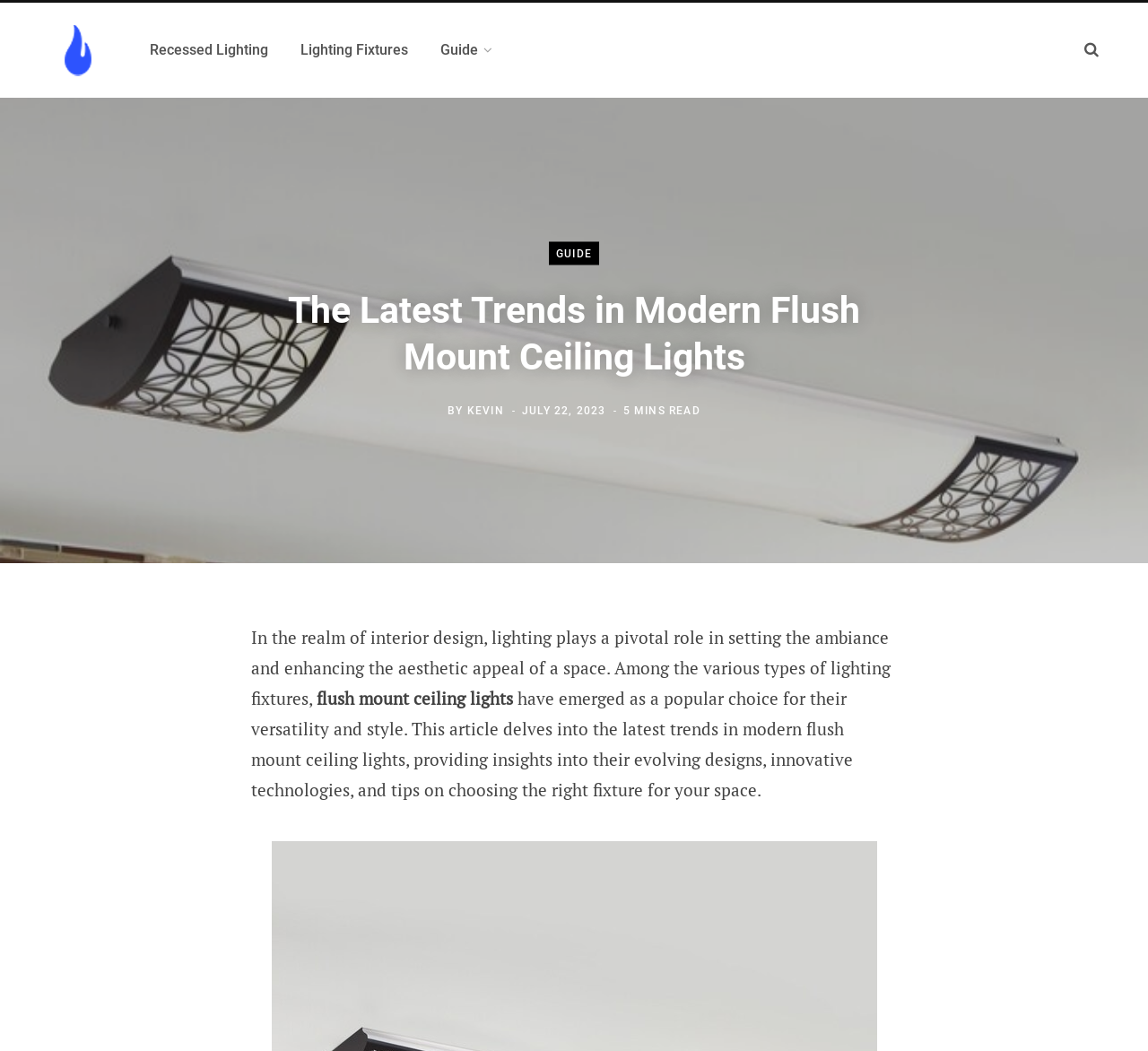Locate the primary heading on the webpage and return its text.

The Latest Trends in Modern Flush Mount Ceiling Lights